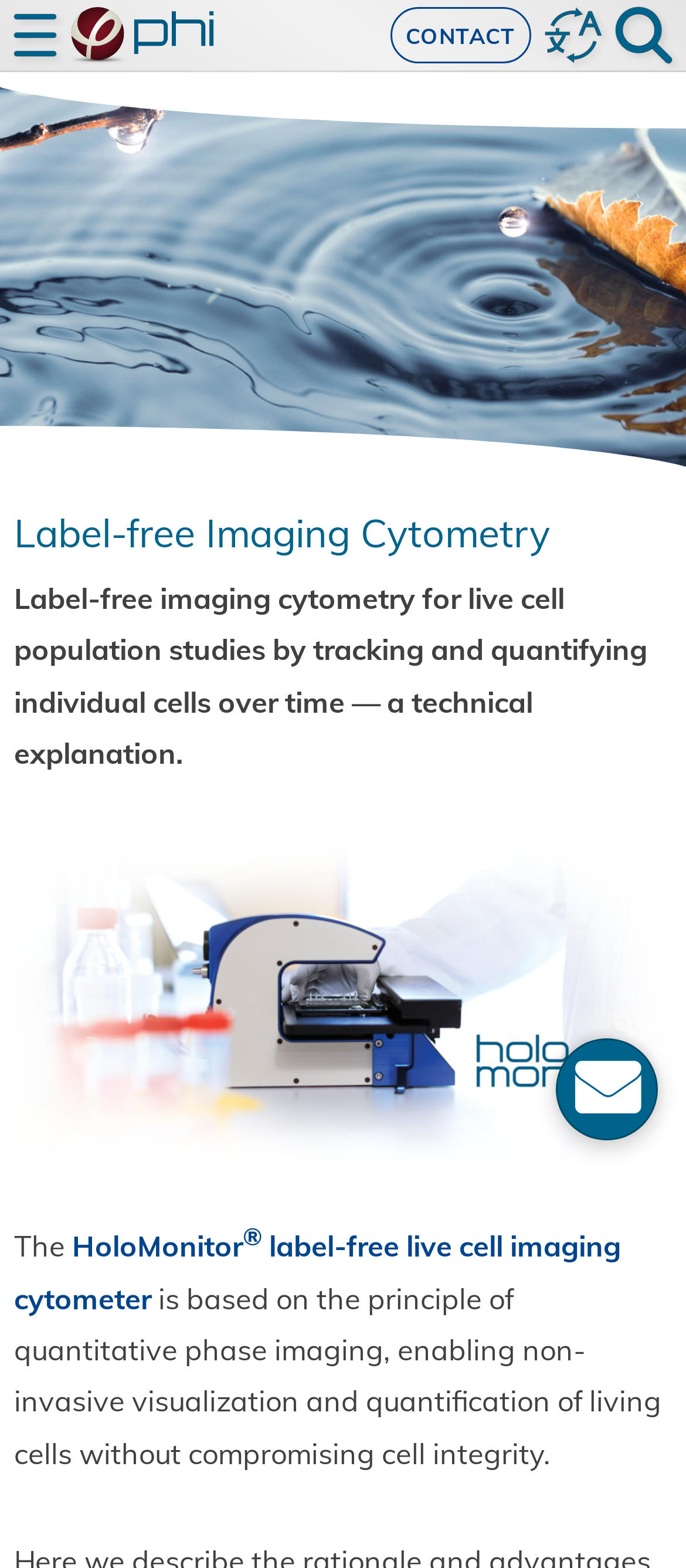Given the content of the image, can you provide a detailed answer to the question?
How many languages are available for translation?

I counted the number of language options available on the webpage, which are Svenska, Deutsch, Français, Español, Italiano, 日本語, and 中文.